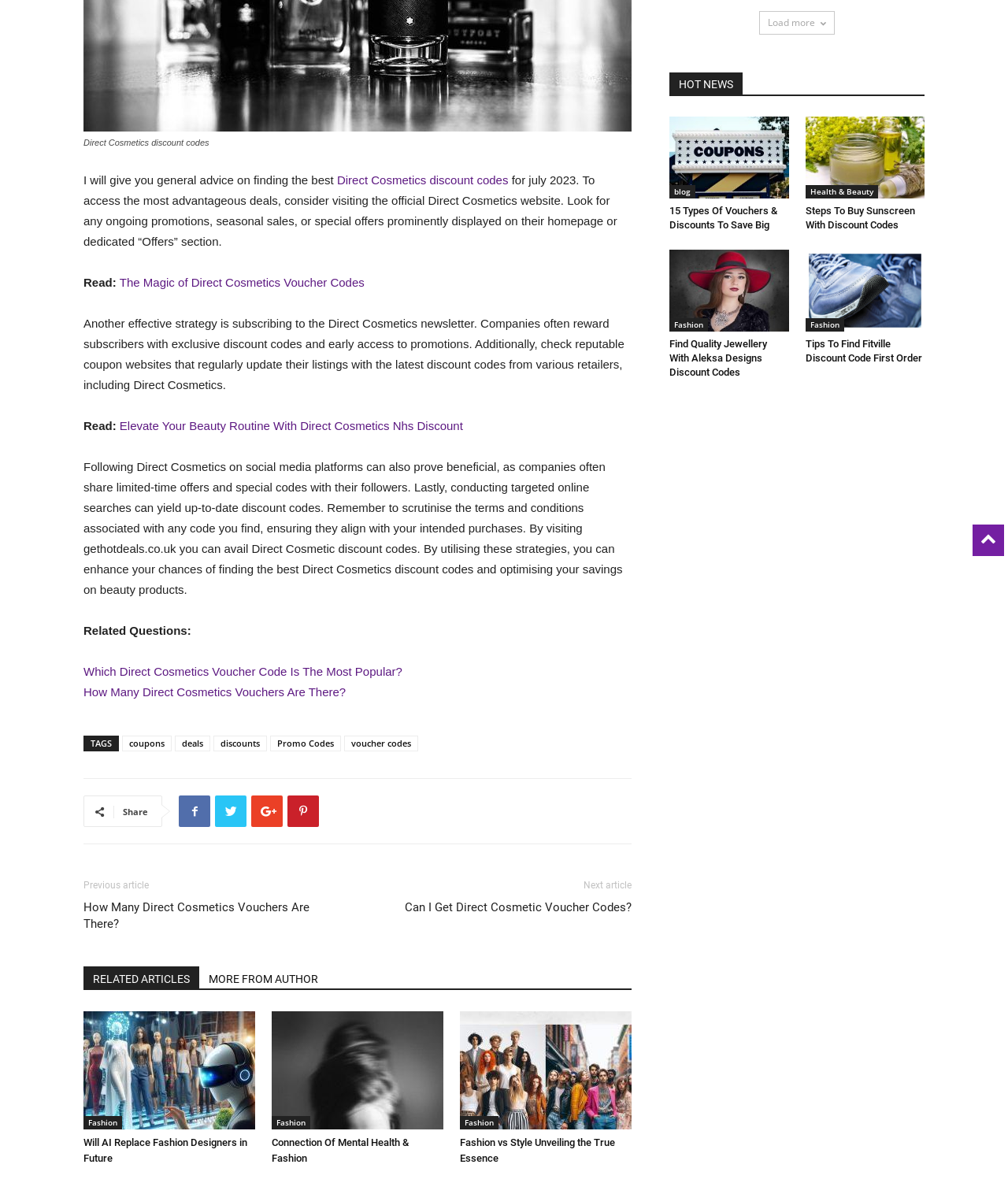Calculate the bounding box coordinates for the UI element based on the following description: "blog". Ensure the coordinates are four float numbers between 0 and 1, i.e., [left, top, right, bottom].

[0.664, 0.155, 0.69, 0.166]